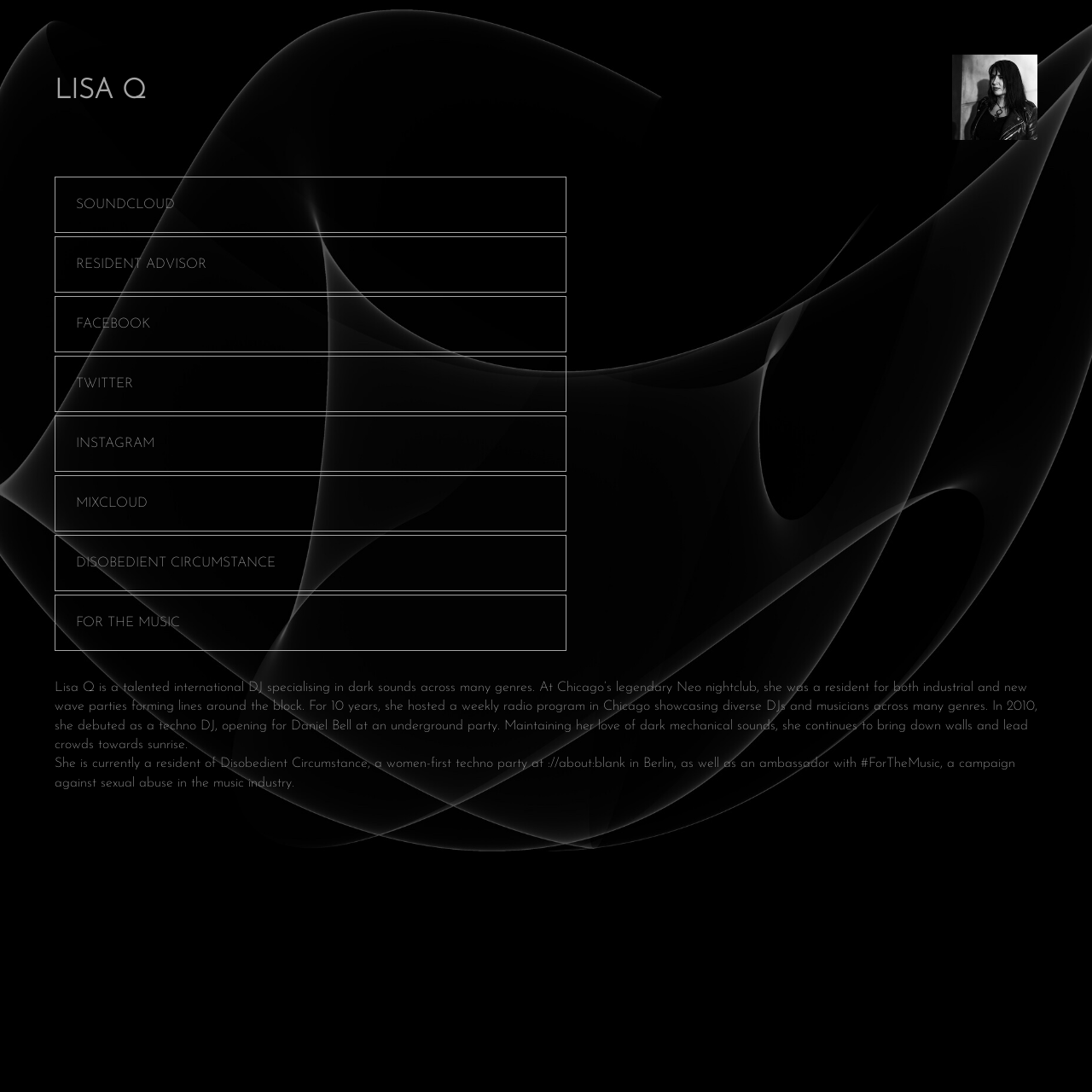Show the bounding box coordinates for the element that needs to be clicked to execute the following instruction: "explore Instagram". Provide the coordinates in the form of four float numbers between 0 and 1, i.e., [left, top, right, bottom].

[0.07, 0.4, 0.141, 0.412]